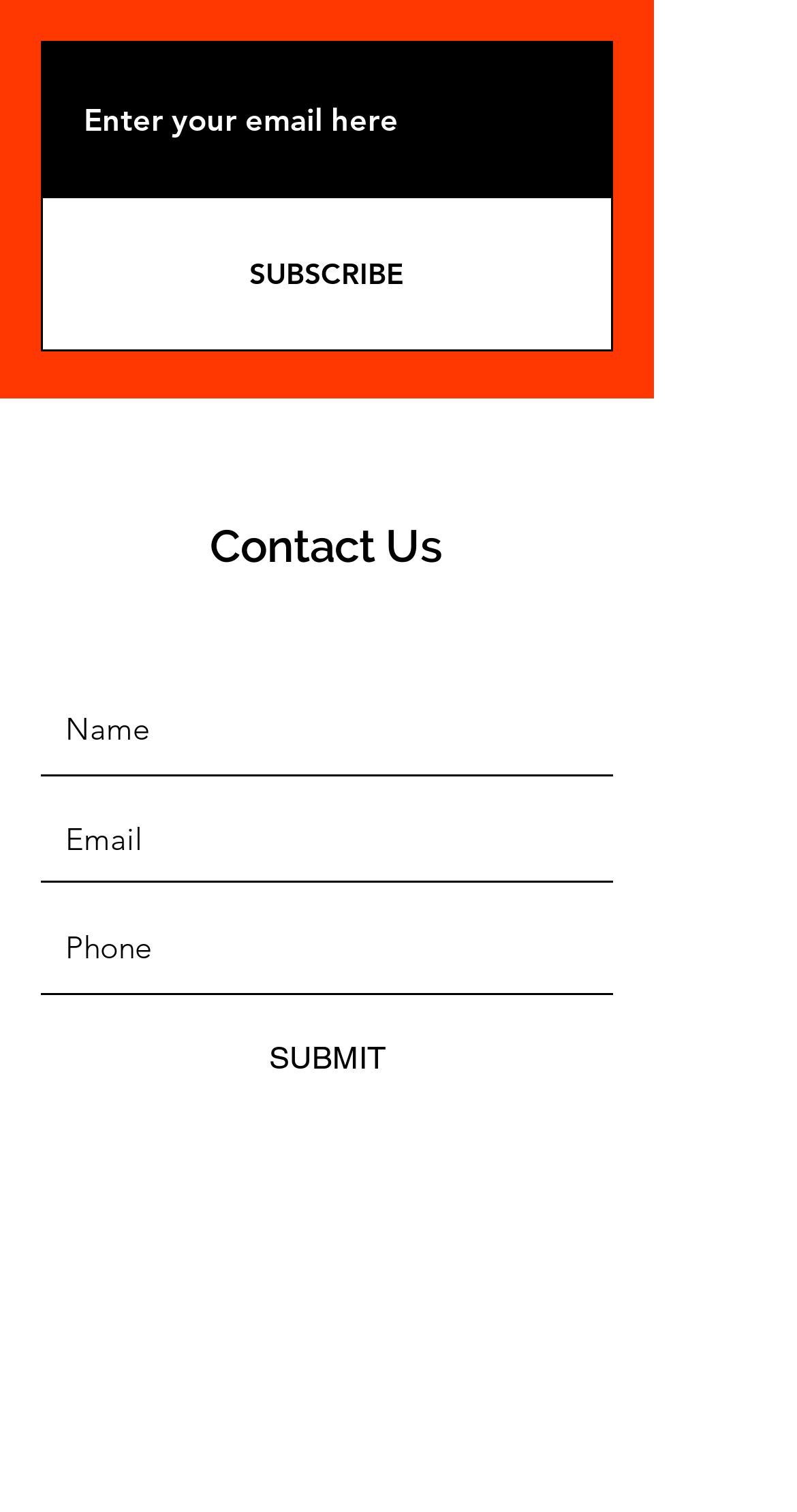Give the bounding box coordinates for this UI element: "SUBSCRIBE". The coordinates should be four float numbers between 0 and 1, arranged as [left, top, right, bottom].

[0.051, 0.13, 0.769, 0.233]